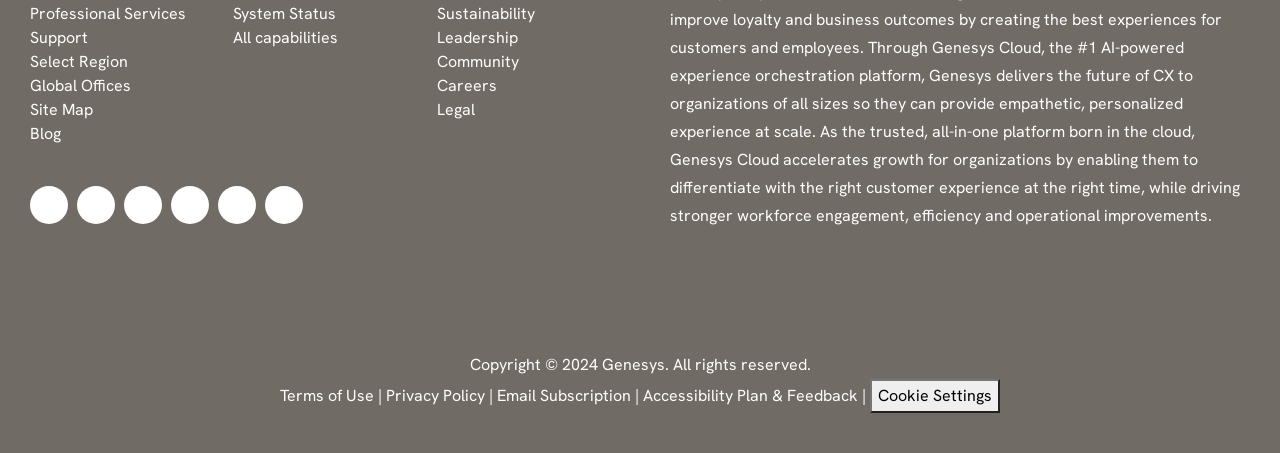Locate the bounding box coordinates of the clickable element to fulfill the following instruction: "Follow Genesys on Twitter". Provide the coordinates as four float numbers between 0 and 1 in the format [left, top, right, bottom].

[0.097, 0.411, 0.127, 0.495]